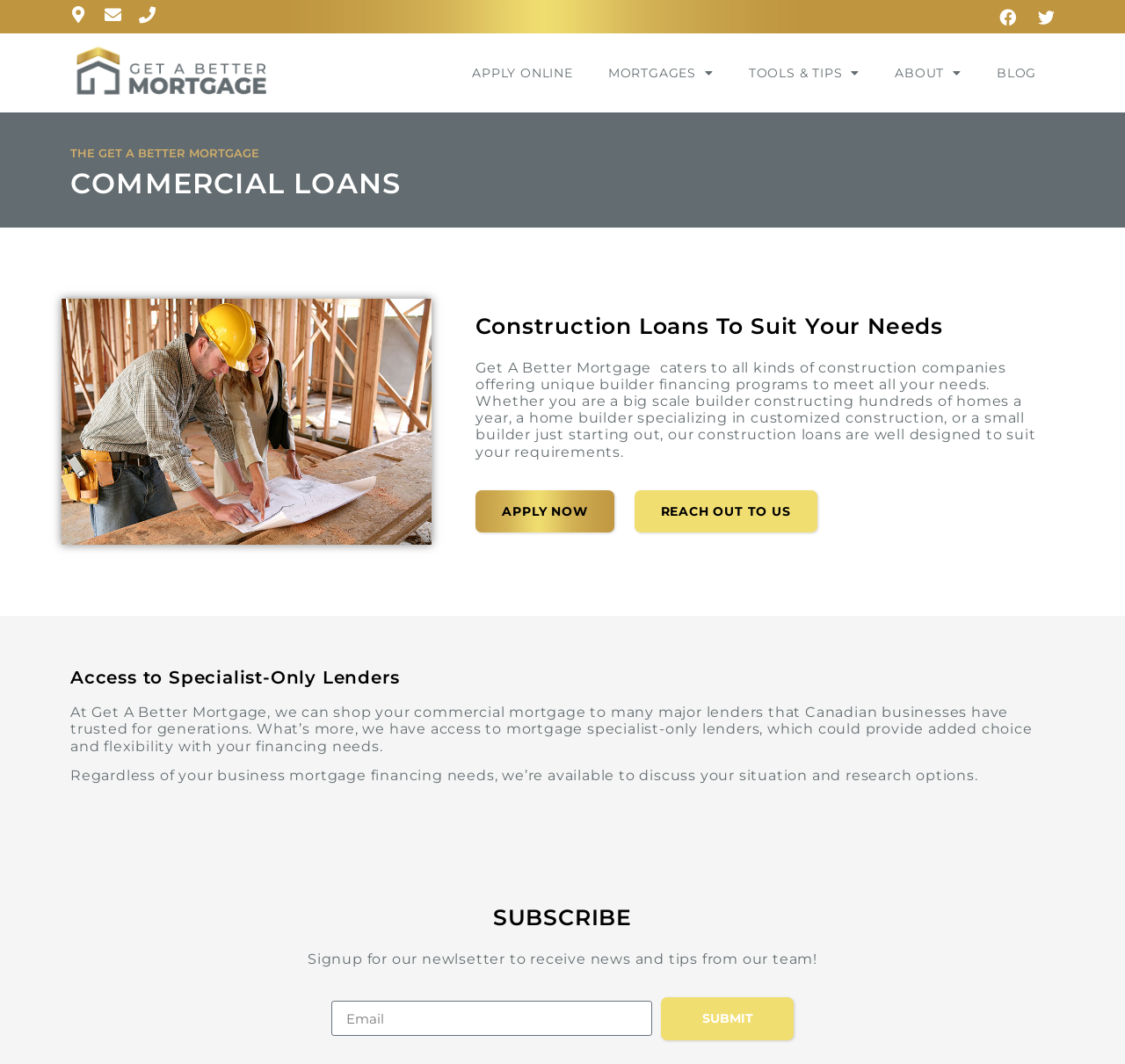Find the bounding box coordinates for the UI element whose description is: "Tools & Tips". The coordinates should be four float numbers between 0 and 1, in the format [left, top, right, bottom].

[0.65, 0.05, 0.78, 0.088]